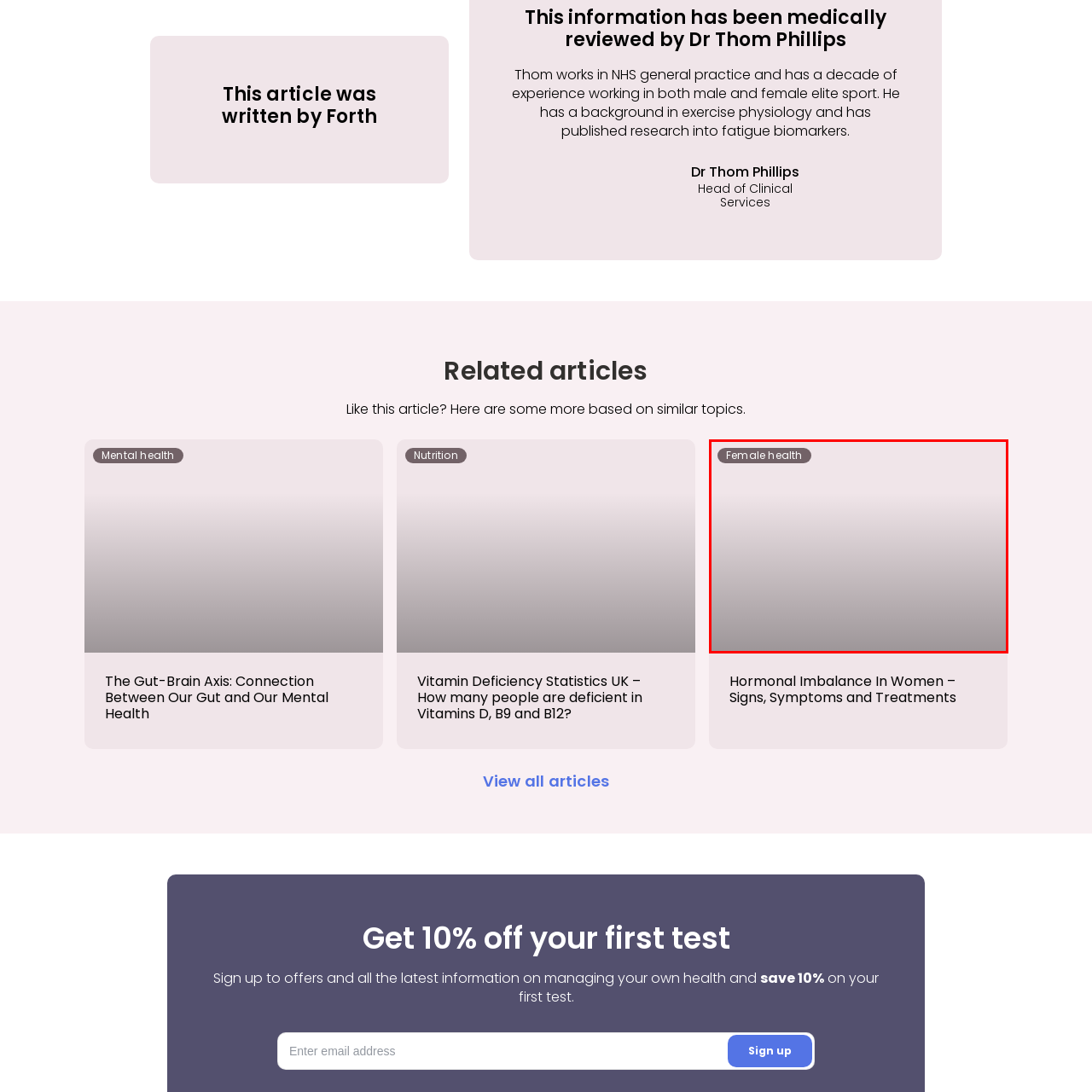Create a thorough and descriptive caption for the photo marked by the red boundary.

The image features a visually calming design related to female health, prominently displaying a button labeled "Female health" at the top left. This button suggests a focus on topics pertinent to women's well-being. The background is a soft gradient, transitioning from a light pink at the top to a muted gray near the bottom, creating an inviting atmosphere. This image likely serves as a visual anchor for articles covering various aspects of female health, including hormonal imbalances and related treatments.